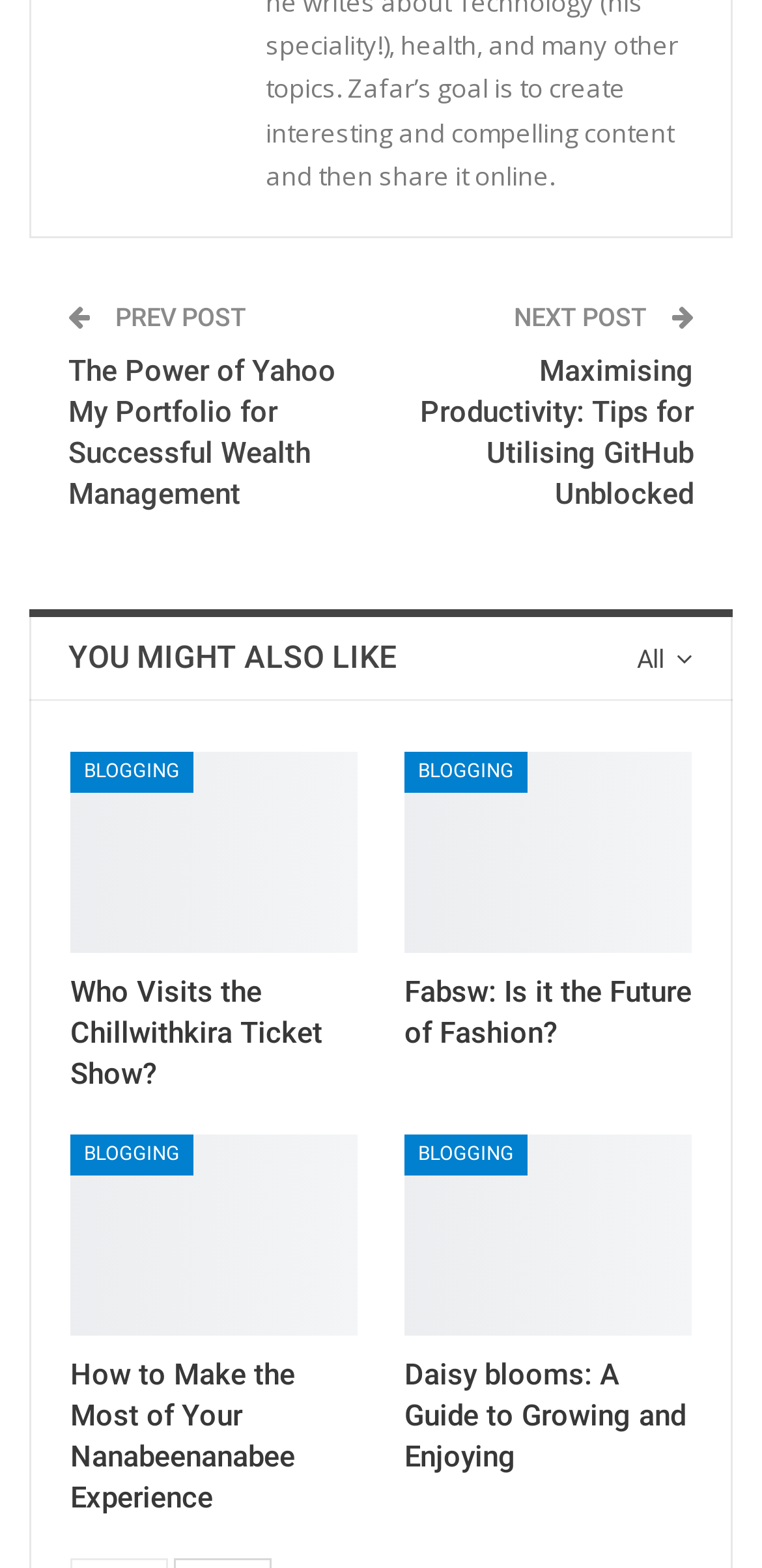How many 'NEXT POST' buttons are there?
Please use the visual content to give a single word or phrase answer.

1